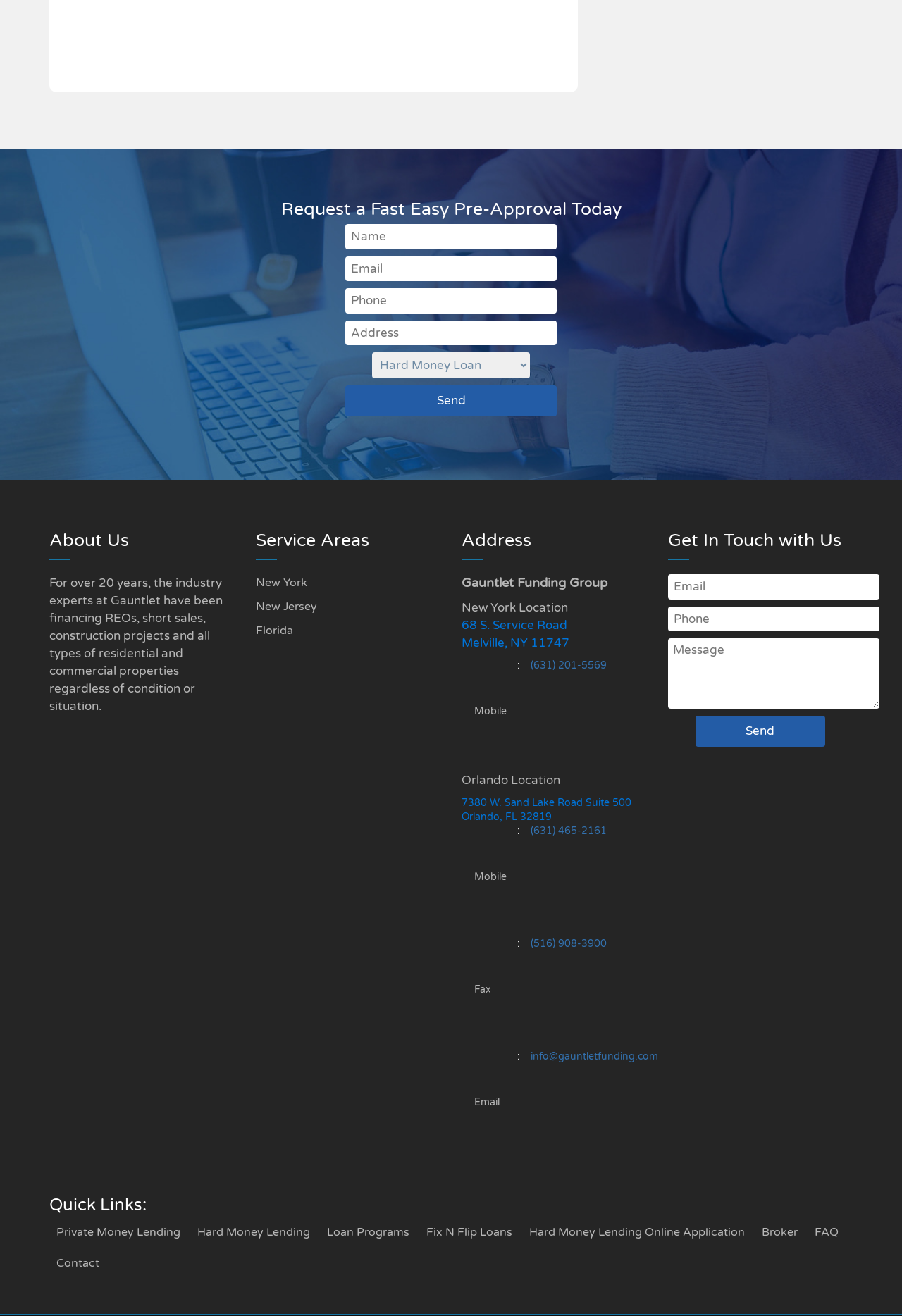Identify the bounding box coordinates of the area that should be clicked in order to complete the given instruction: "Get in touch with us". The bounding box coordinates should be four float numbers between 0 and 1, i.e., [left, top, right, bottom].

[0.74, 0.402, 0.945, 0.426]